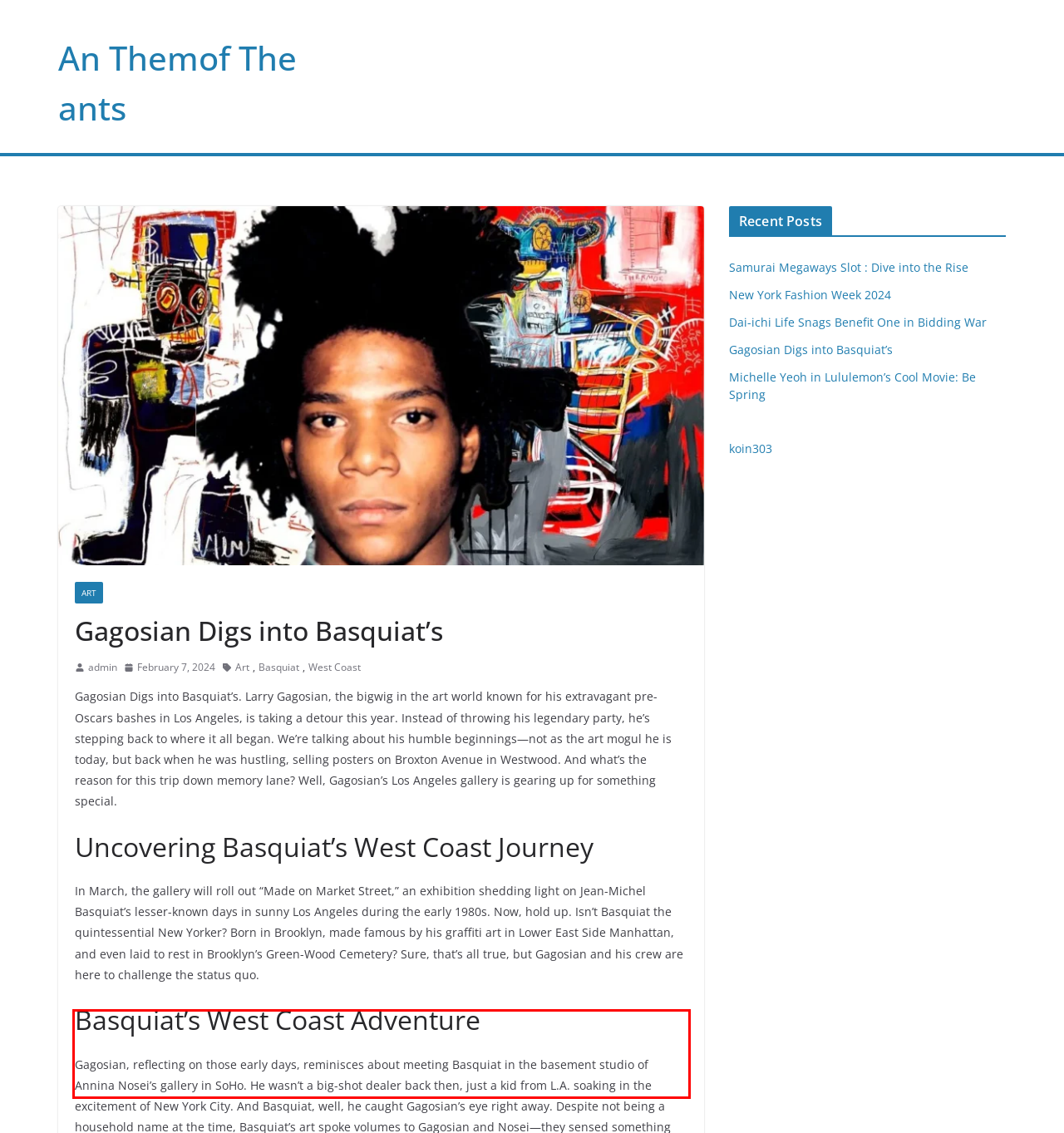Please examine the screenshot of the webpage and read the text present within the red rectangle bounding box.

Gagosian, reflecting on those early days, reminisces about meeting Basquiat in the basement studio of Annina Nosei’s gallery in SoHo. He wasn’t a big-shot dealer back then, just a kid from L.A. soaking in the excitement of New York City. And Basquiat, well, he caught Gagosian’s eye right away. Despite not being a household name at the time, Basquiat’s art spoke volumes to Gagosian and Nosei—they sensed something revolutionary in his work.